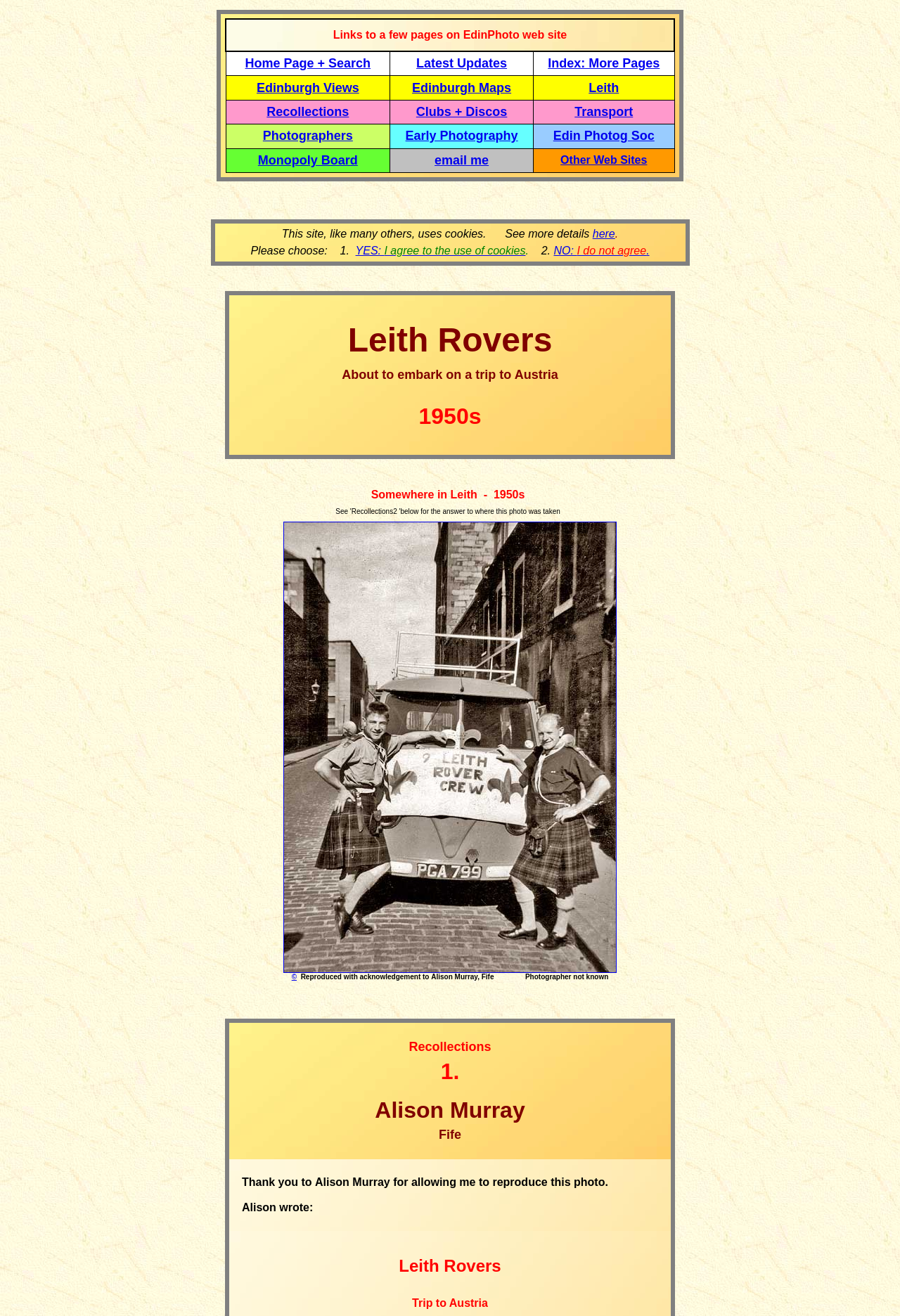Analyze the image and provide a detailed answer to the question: What is the name of the football team?

The name of the football team can be found in the title of the webpage, which is 'Leith Rovers - about to embark on a trip to Austria - 1950s'. This title is also repeated in the main content of the webpage.